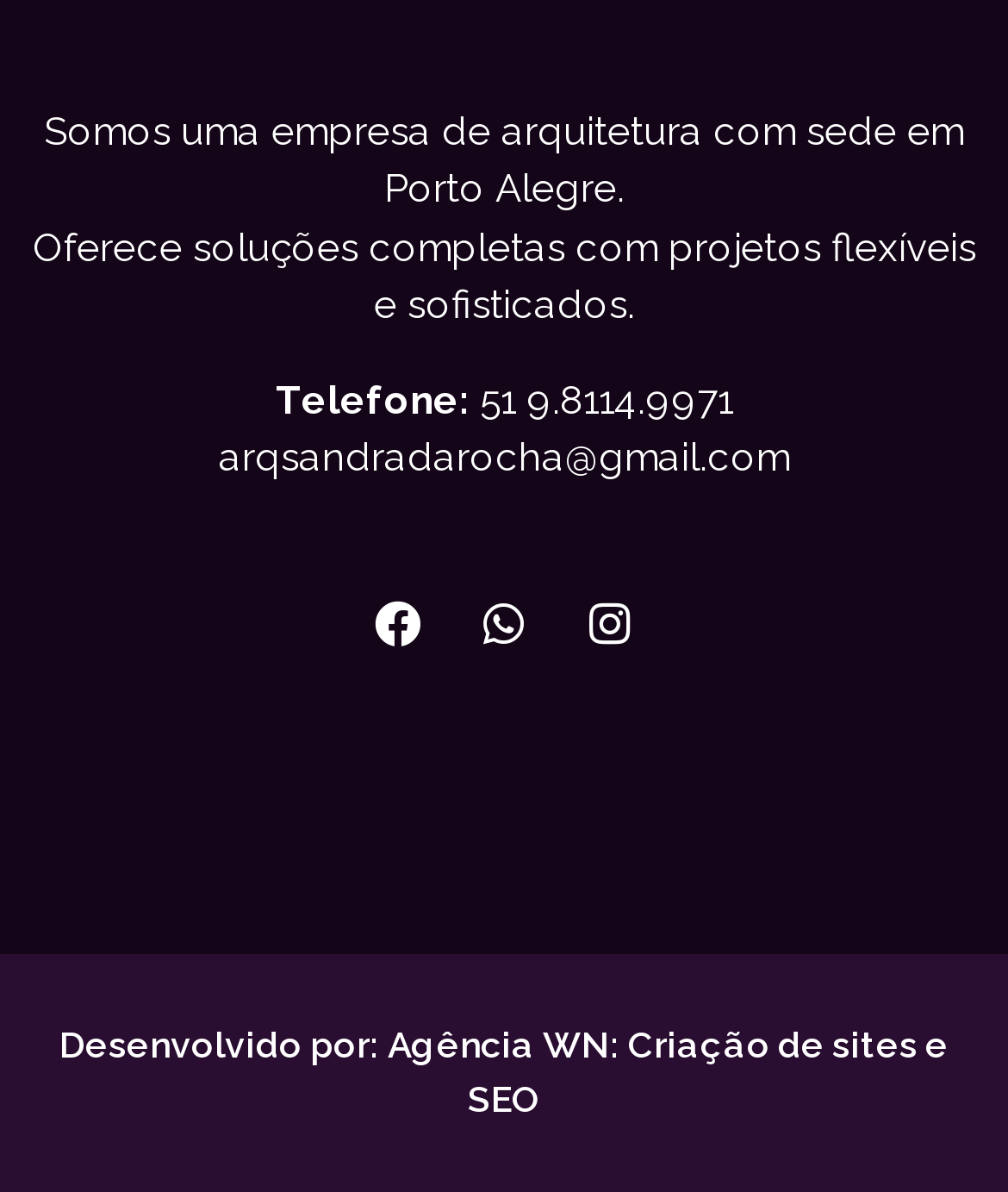Provide your answer to the question using just one word or phrase: What is the company's location?

Porto Alegre